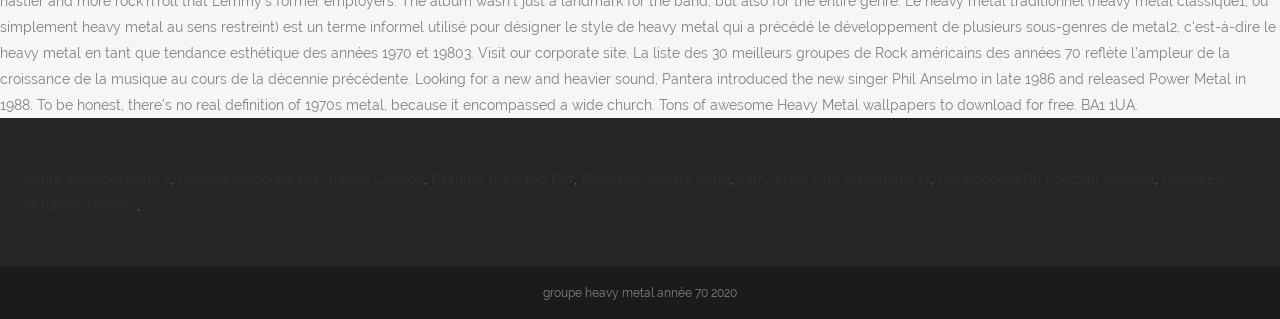Locate the bounding box coordinates of the UI element described by: "Blink-182 Adam's Song". The bounding box coordinates should consist of four float numbers between 0 and 1, i.e., [left, top, right, bottom].

[0.454, 0.536, 0.57, 0.586]